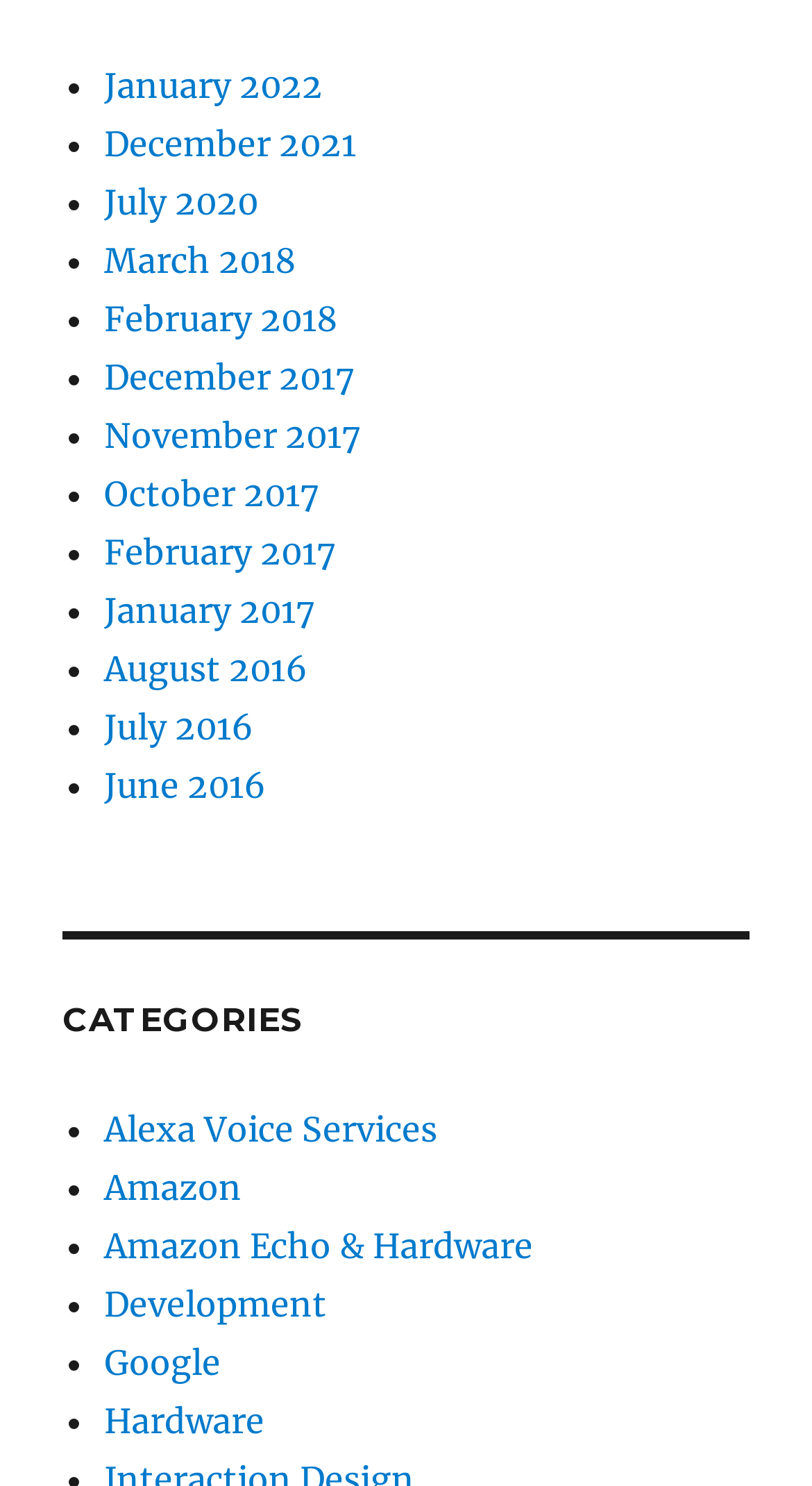Predict the bounding box for the UI component with the following description: "Menu".

None